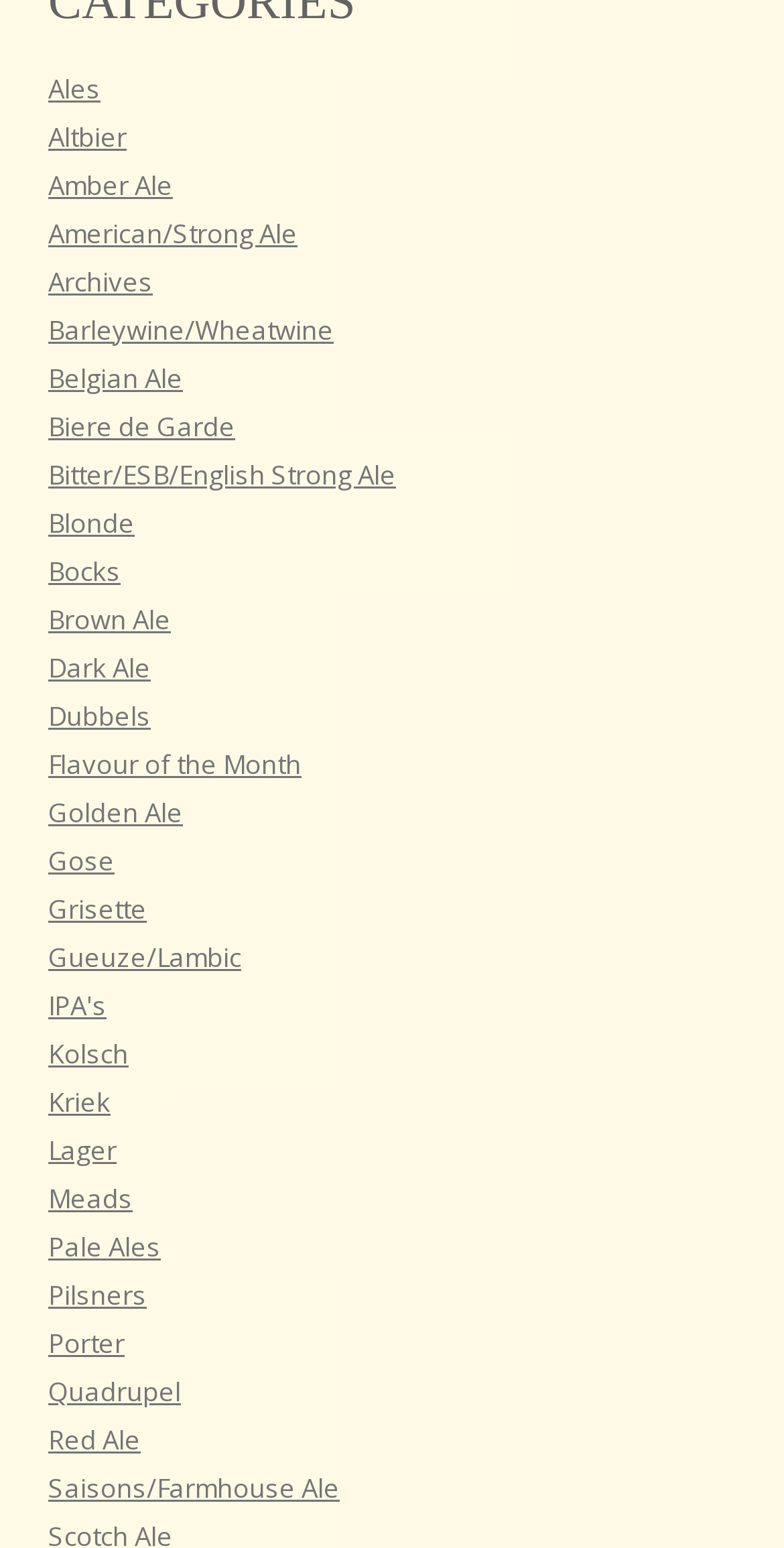Locate the bounding box coordinates of the element I should click to achieve the following instruction: "View Flavour of the Month".

[0.062, 0.481, 0.385, 0.505]